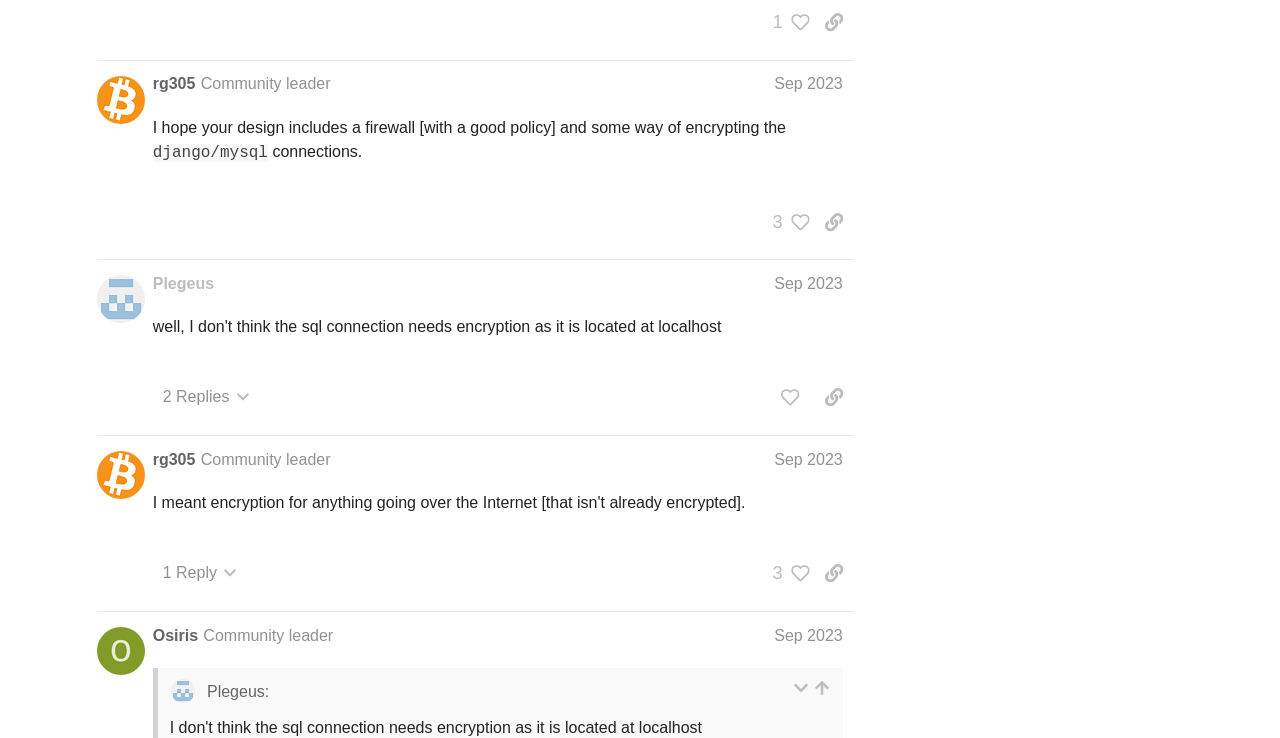Find and indicate the bounding box coordinates of the region you should select to follow the given instruction: "View likes on post #7".

[0.596, 0.007, 0.632, 0.054]